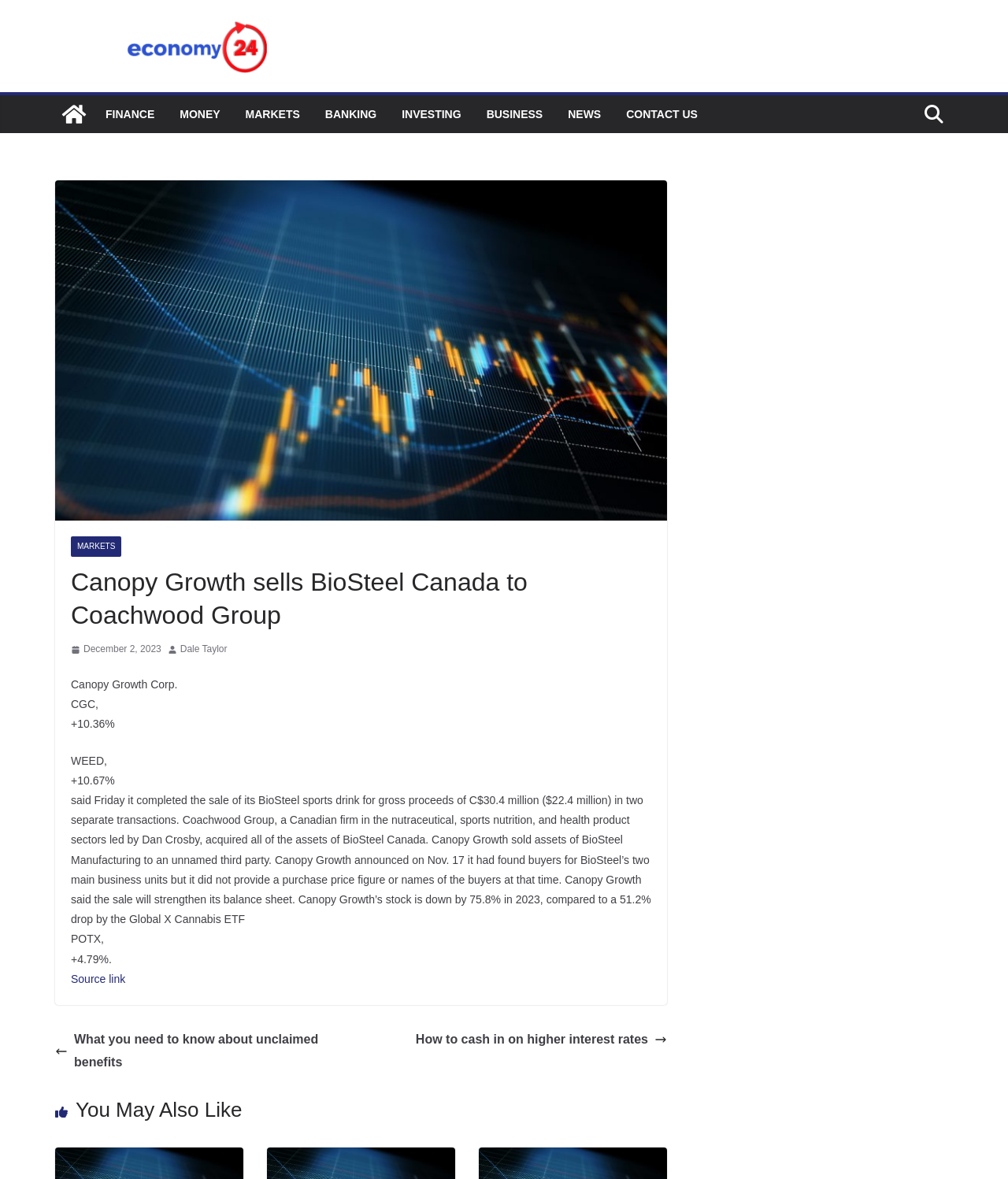Look at the image and give a detailed response to the following question: What is the company that sold BioSteel Canada?

The article mentions that Canopy Growth Corp. sold BioSteel Canada to Coachwood Group, a Canadian firm in the nutraceutical, sports nutrition, and health product sectors.